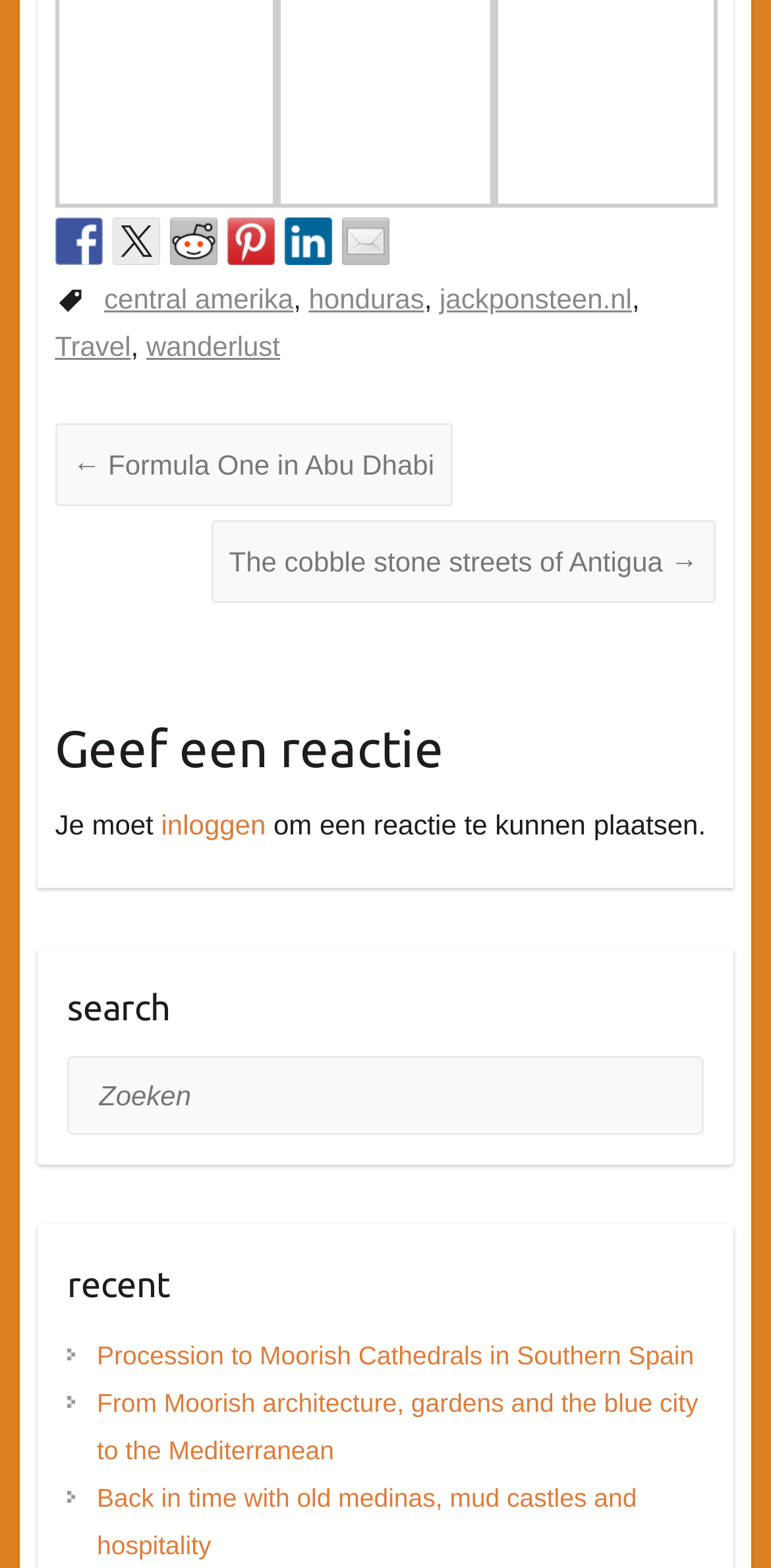Predict the bounding box of the UI element based on the description: "central amerika". The coordinates should be four float numbers between 0 and 1, formatted as [left, top, right, bottom].

[0.135, 0.18, 0.38, 0.2]